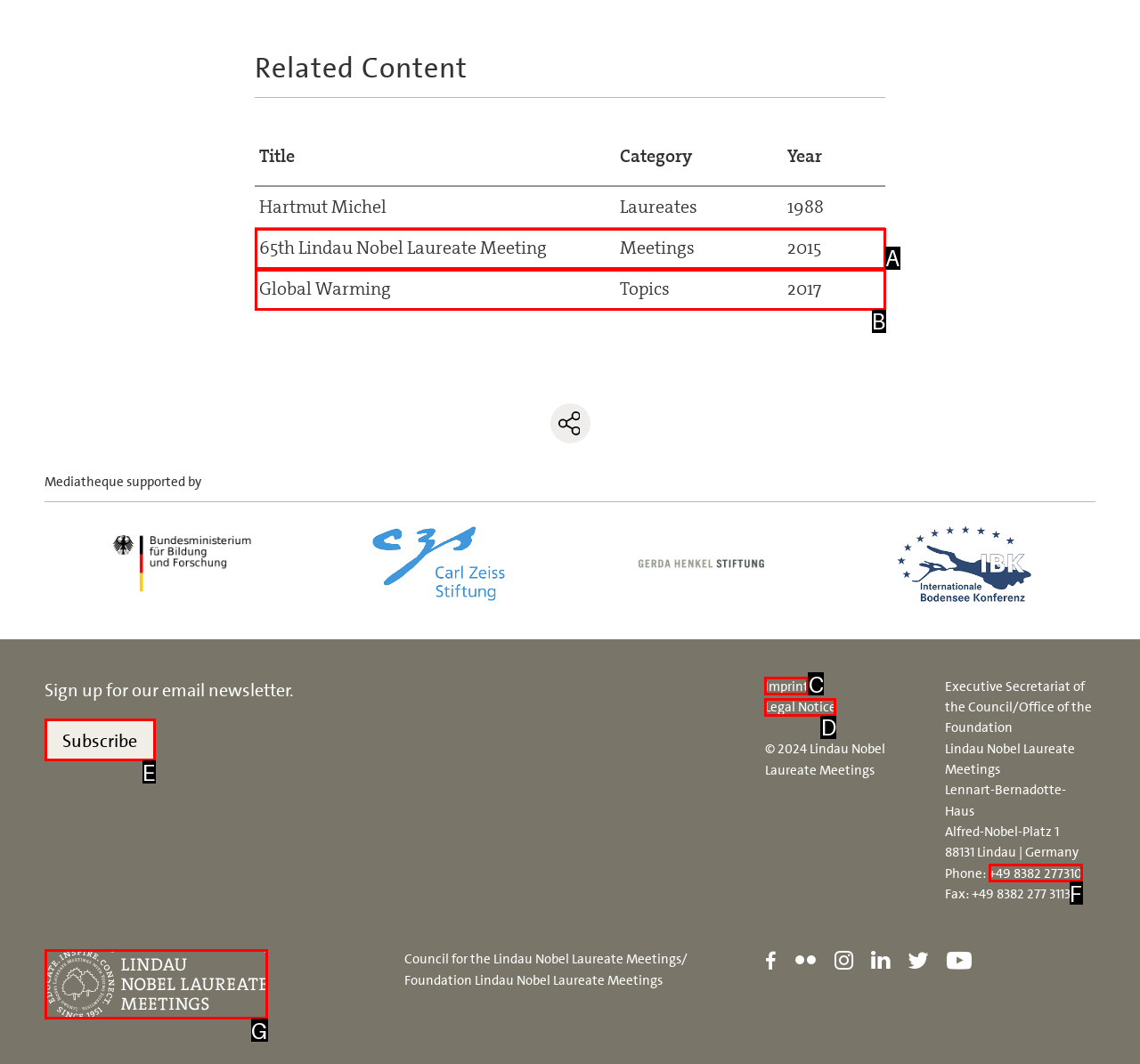Using the provided description: Imprint, select the HTML element that corresponds to it. Indicate your choice with the option's letter.

C